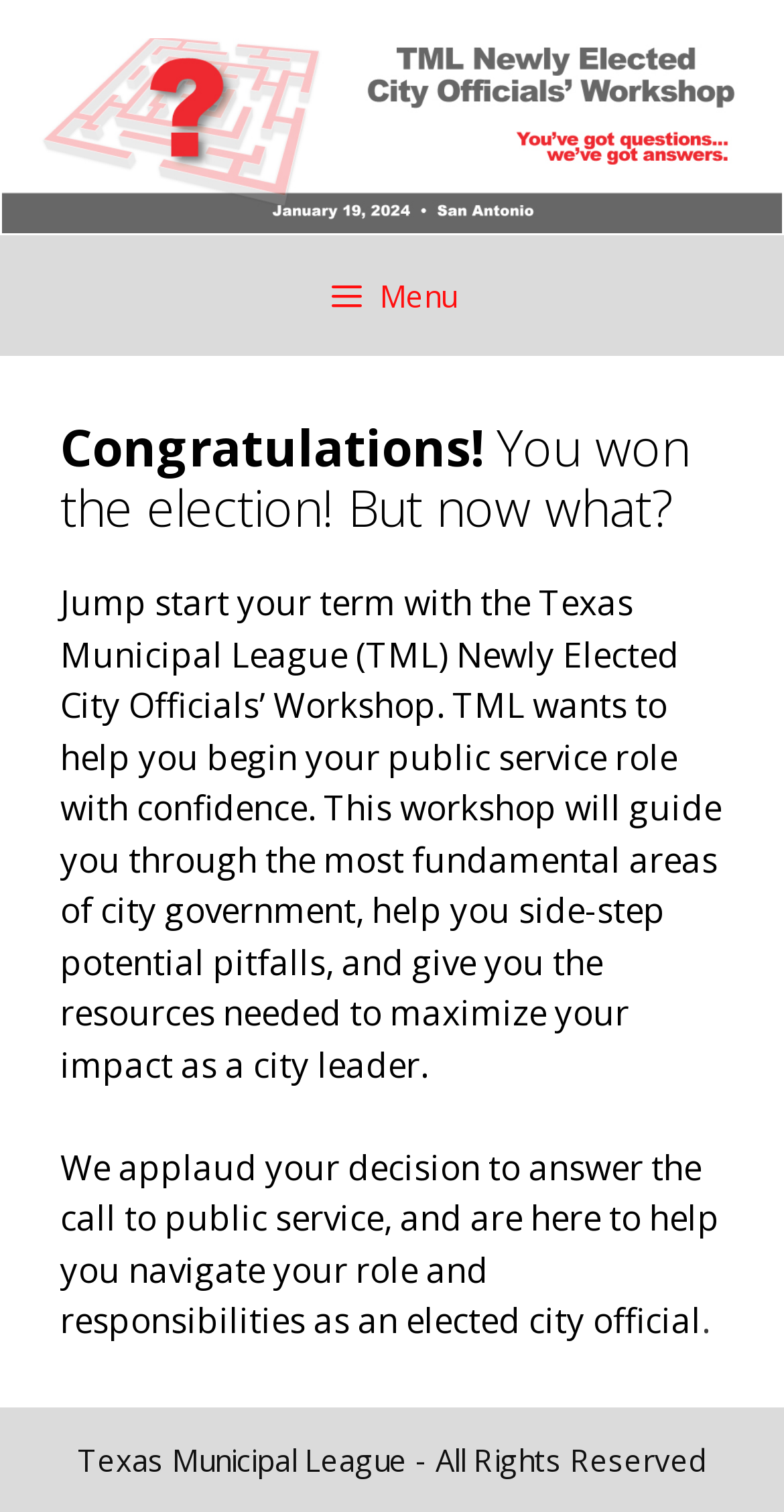Locate the UI element described as follows: "Menu". Return the bounding box coordinates as four float numbers between 0 and 1 in the order [left, top, right, bottom].

[0.0, 0.156, 1.0, 0.235]